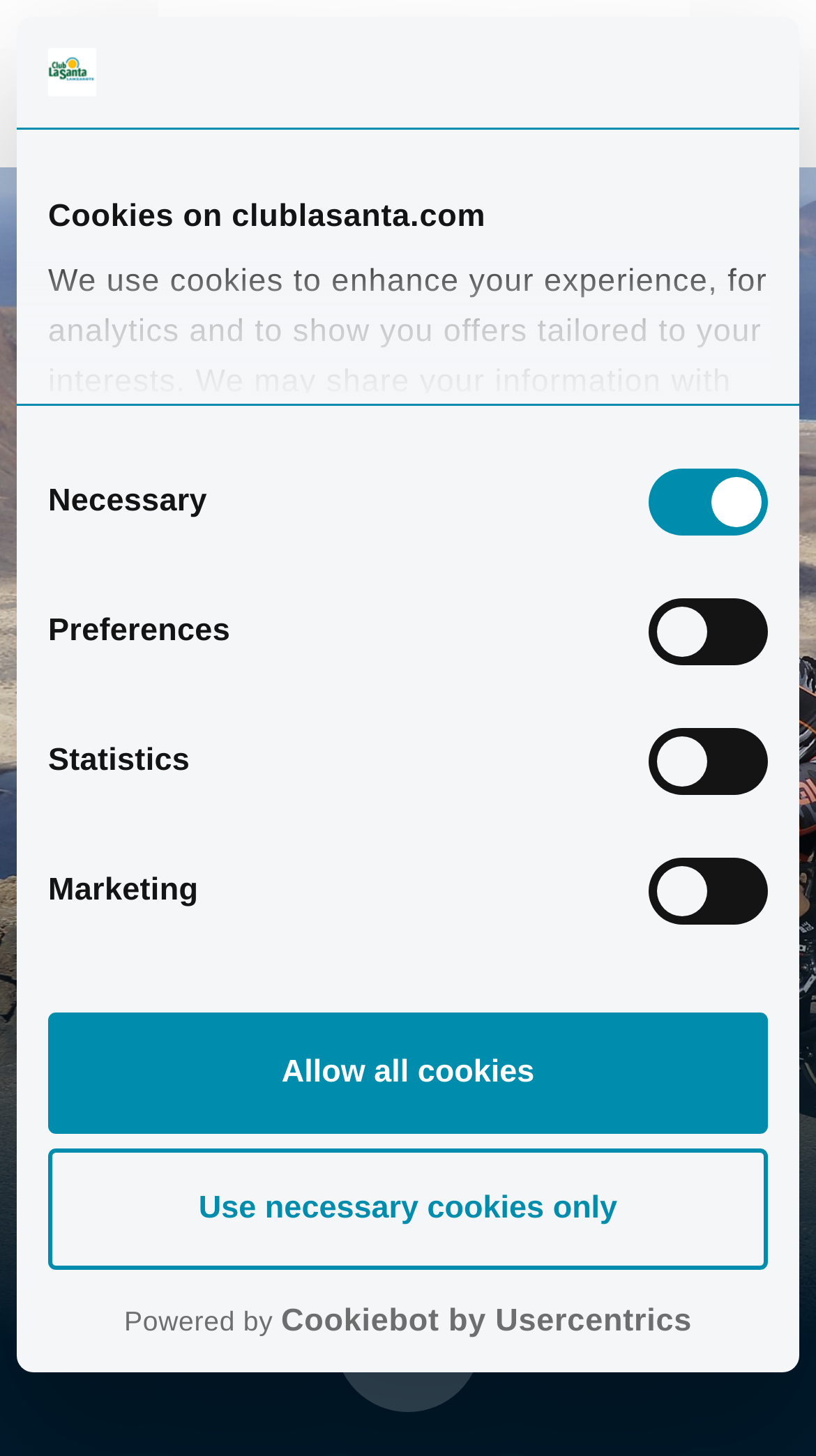Extract the text of the main heading from the webpage.

ANDY COOK
BIKE WEEKS